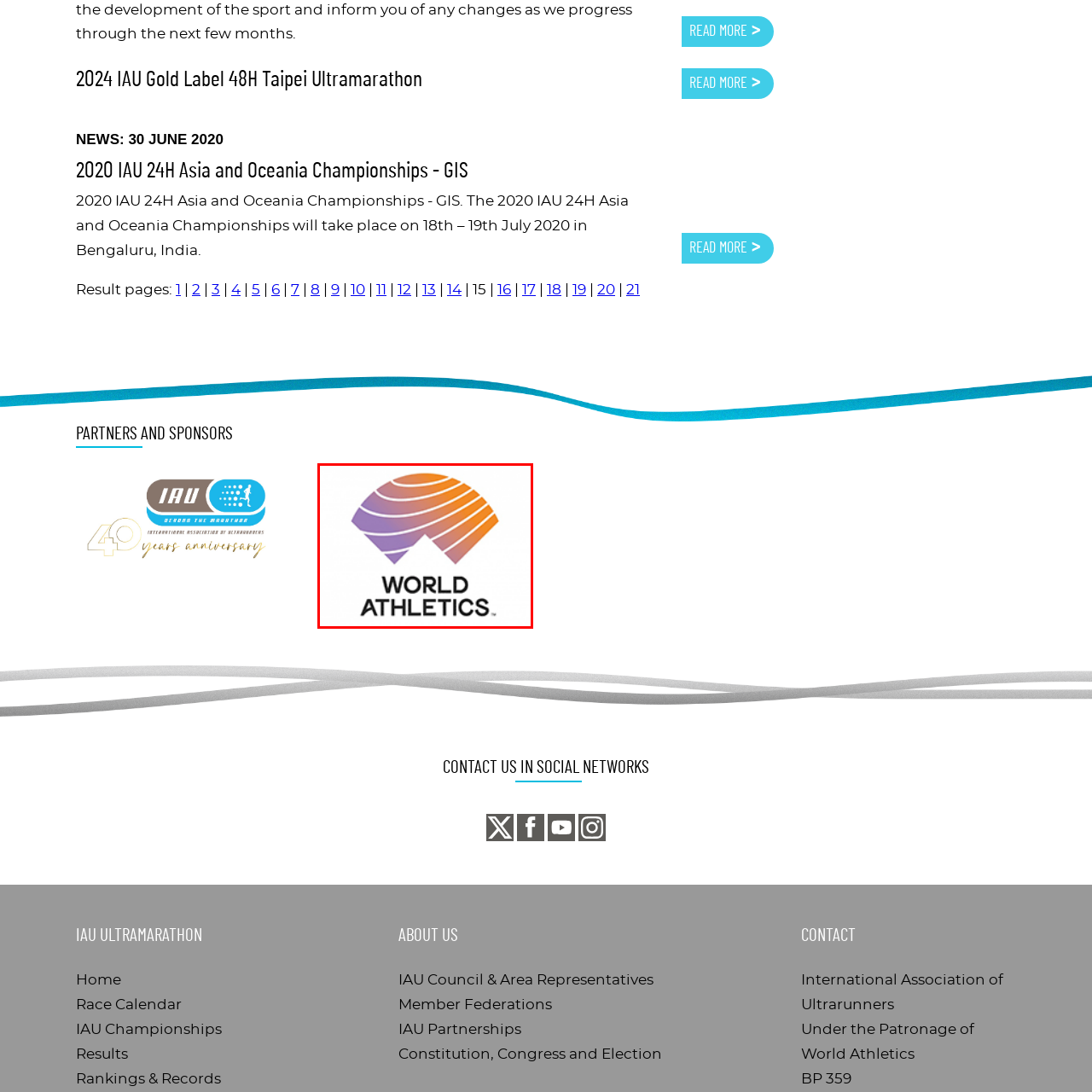Observe the image enclosed by the red box and thoroughly answer the subsequent question based on the visual details: What does the logo symbolize?

The logo is designed with vibrant colors, blending shades of orange and purple to create a dynamic, stylized representation of a track or a running path, symbolizing motion and athleticism.